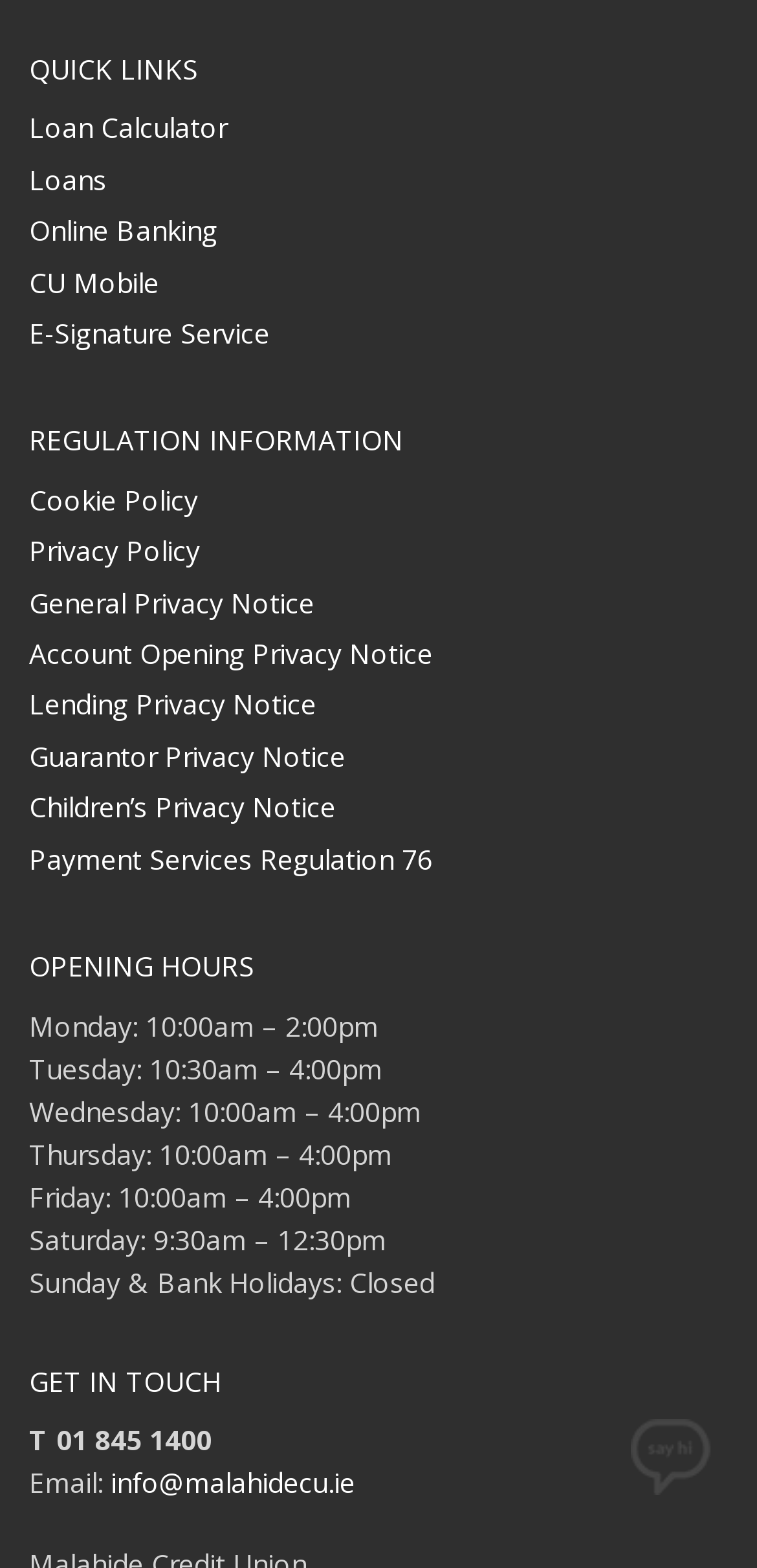What is the email address to contact?
Refer to the image and provide a thorough answer to the question.

The email address to contact is 'info@malahidecu.ie', which is located in the 'GET IN TOUCH' section of the webpage.